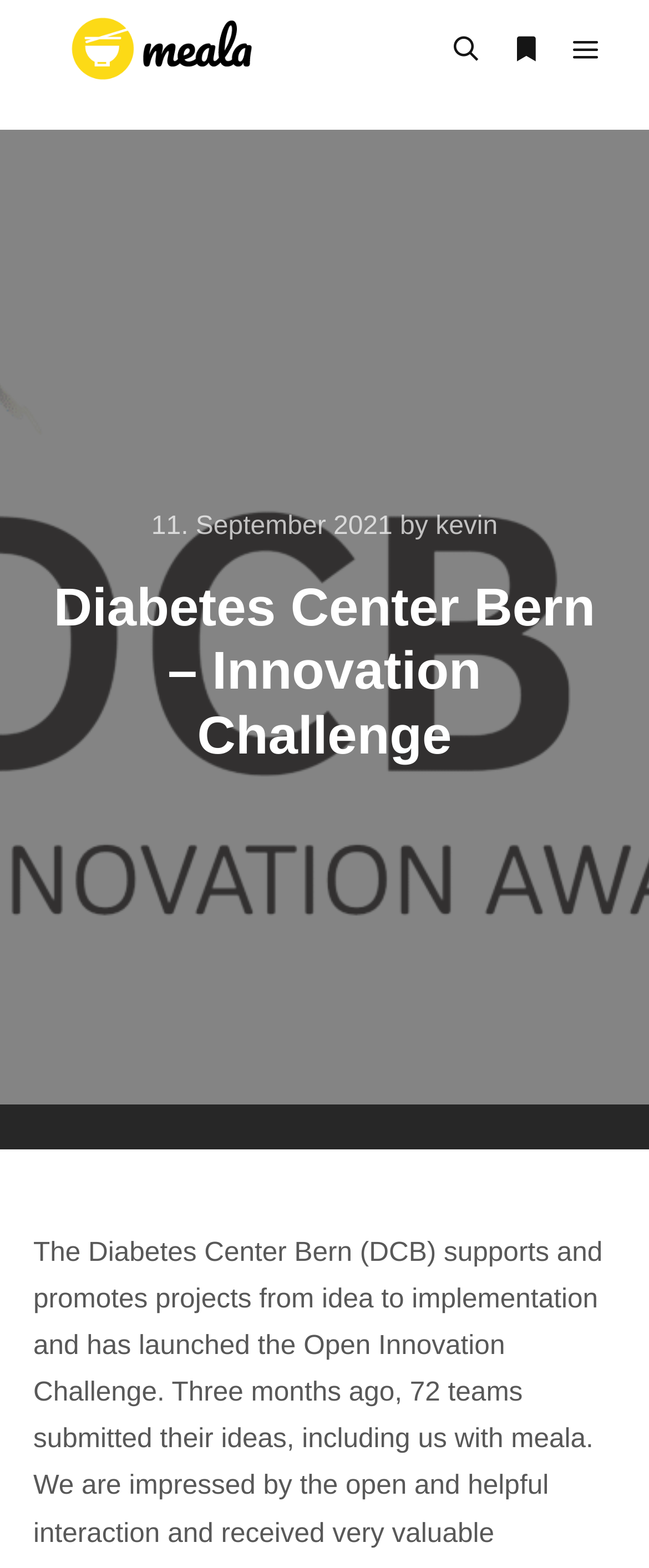Please analyze the image and provide a thorough answer to the question:
Is there a search button on the page?

I can see a button with the text ' Search' on the page, which indicates that it is a search button.